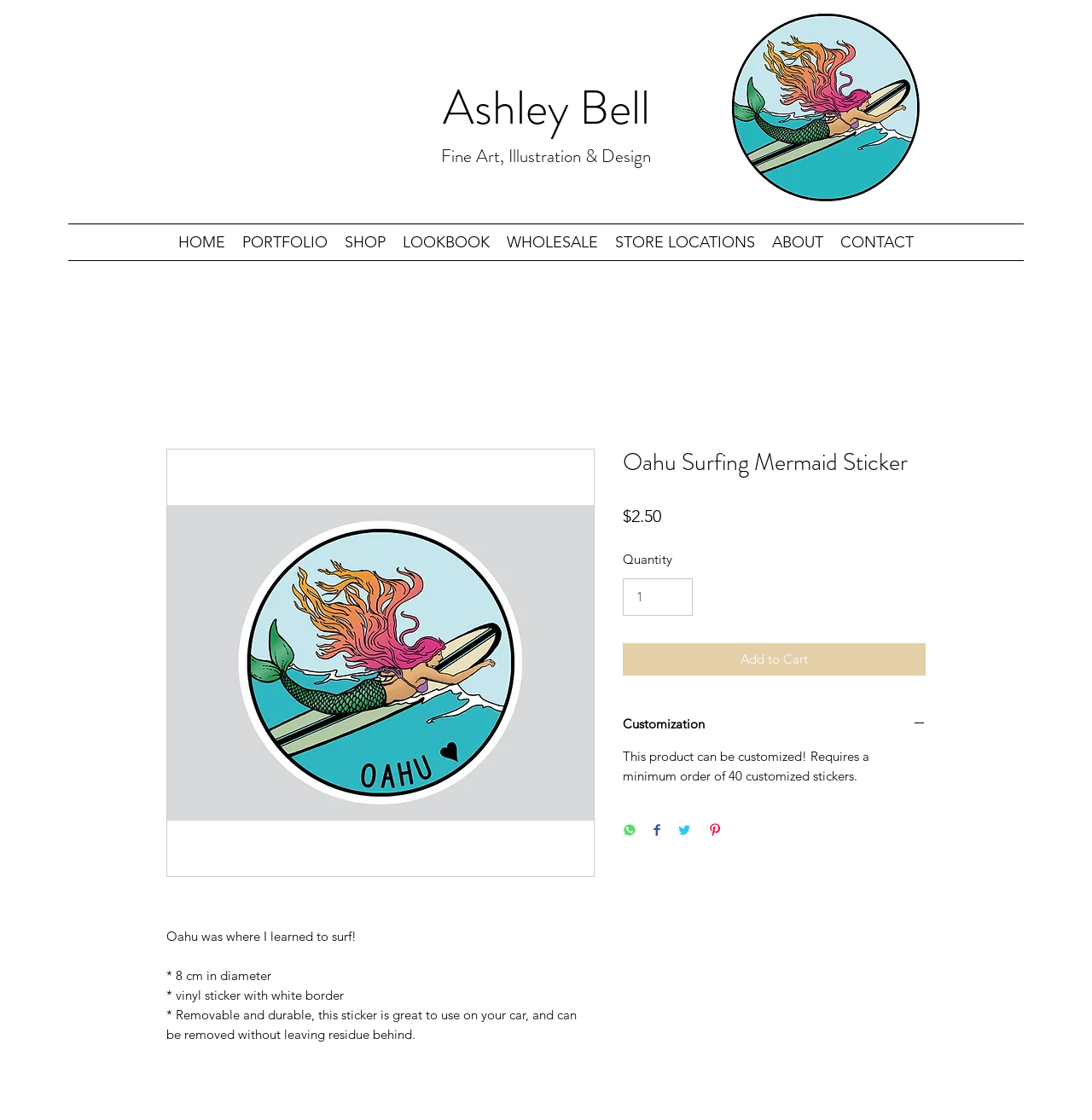Using the given element description, provide the bounding box coordinates (top-left x, top-left y, bottom-right x, bottom-right y) for the corresponding UI element in the screenshot: Download (135 MB)

None